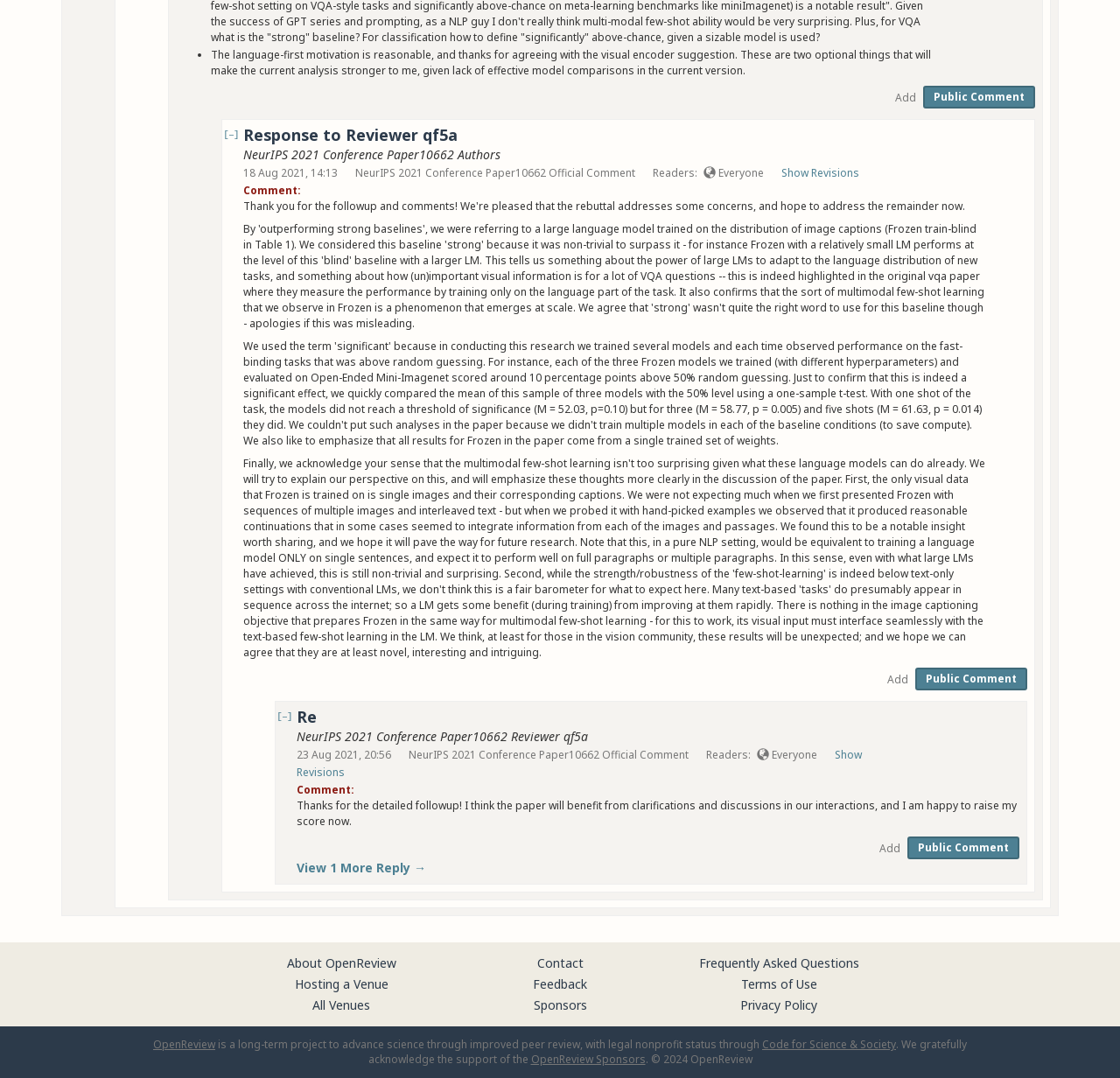Answer the following inquiry with a single word or phrase:
What is the date of the latest comment?

23 Aug 2021